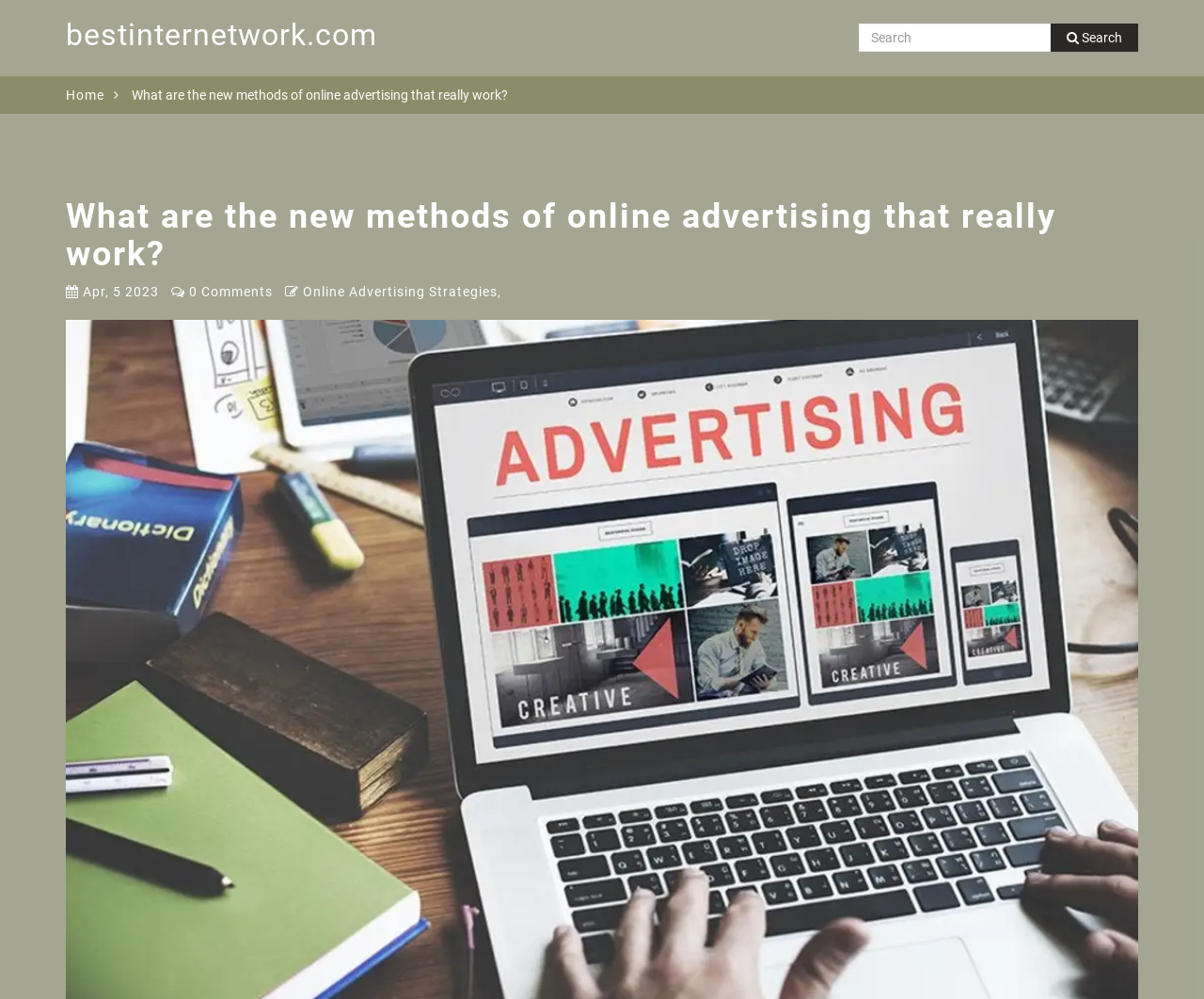Locate the bounding box coordinates of the UI element described by: "Online Advertising Strategies,". Provide the coordinates as four float numbers between 0 and 1, formatted as [left, top, right, bottom].

[0.252, 0.285, 0.416, 0.3]